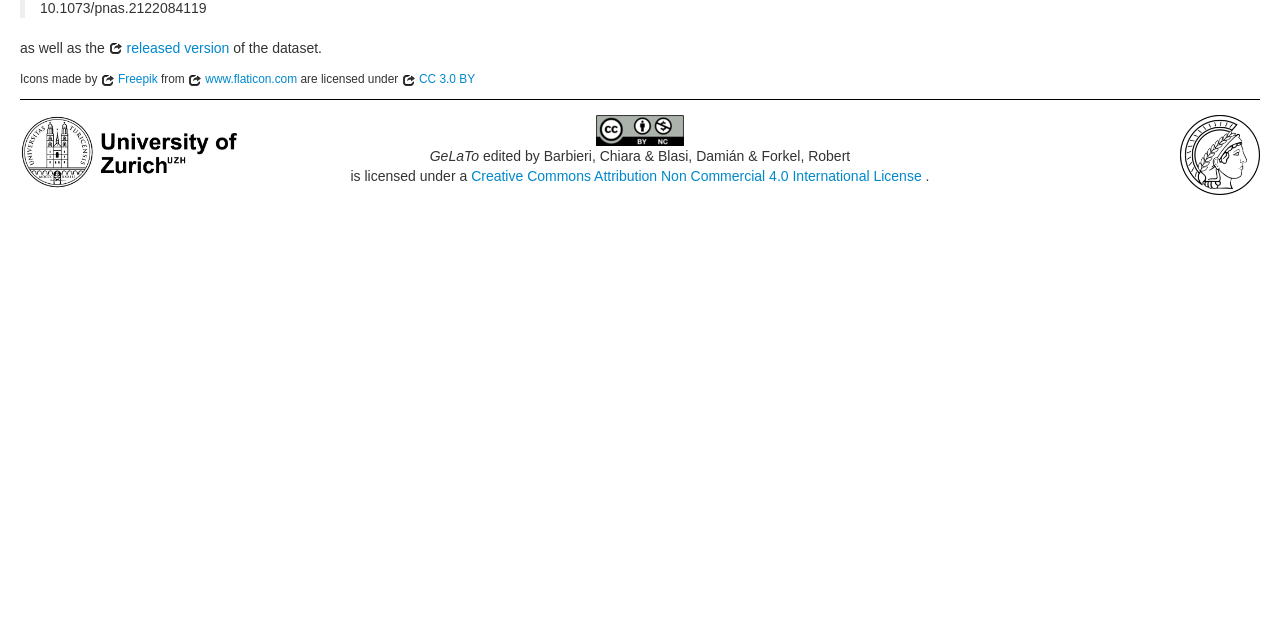Determine the bounding box of the UI component based on this description: "CC 3.0 BY". The bounding box coordinates should be four float values between 0 and 1, i.e., [left, top, right, bottom].

[0.314, 0.112, 0.371, 0.134]